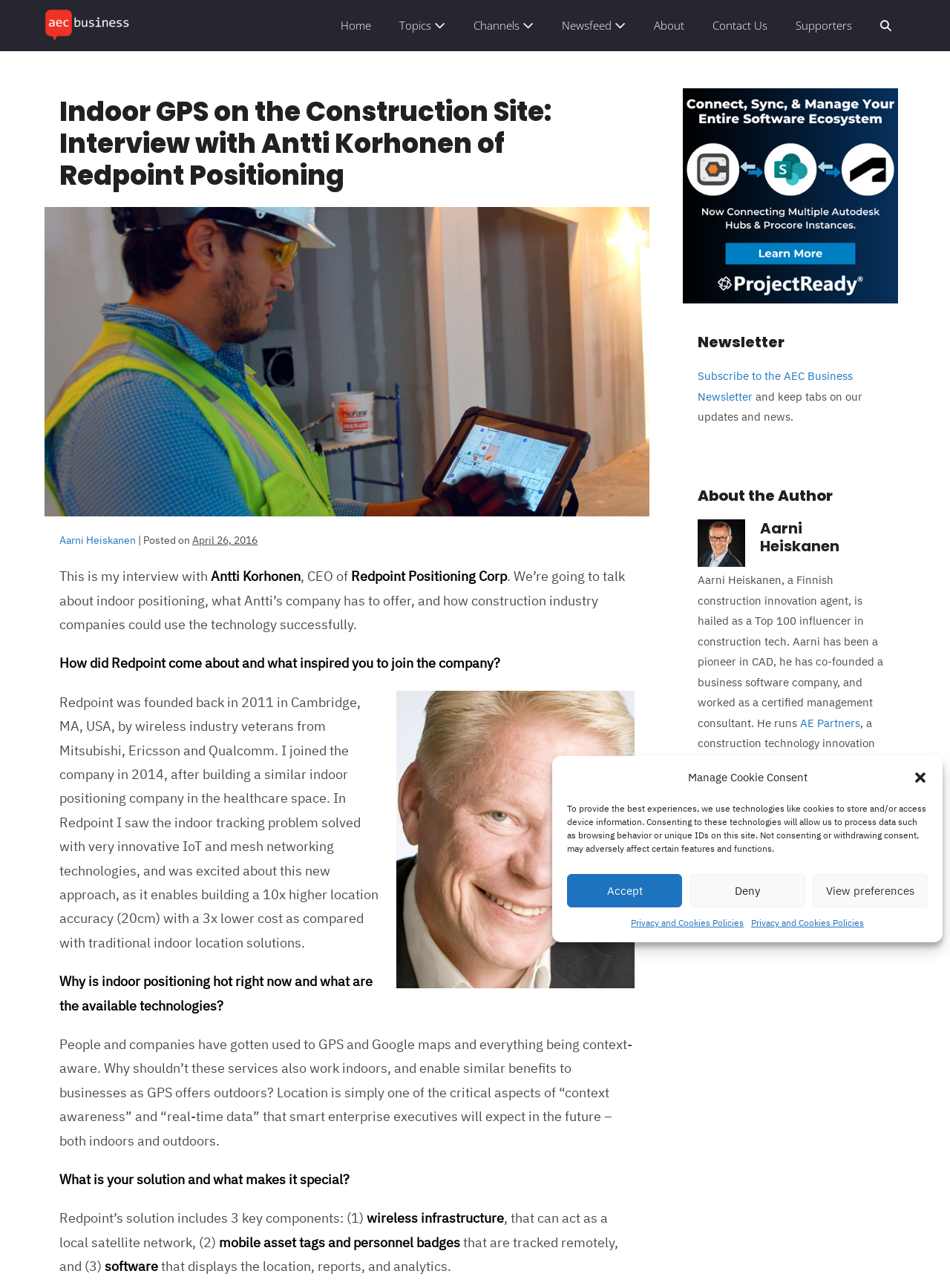Please specify the bounding box coordinates of the region to click in order to perform the following instruction: "Read the interview with Antti Korhonen".

[0.062, 0.441, 0.658, 0.491]